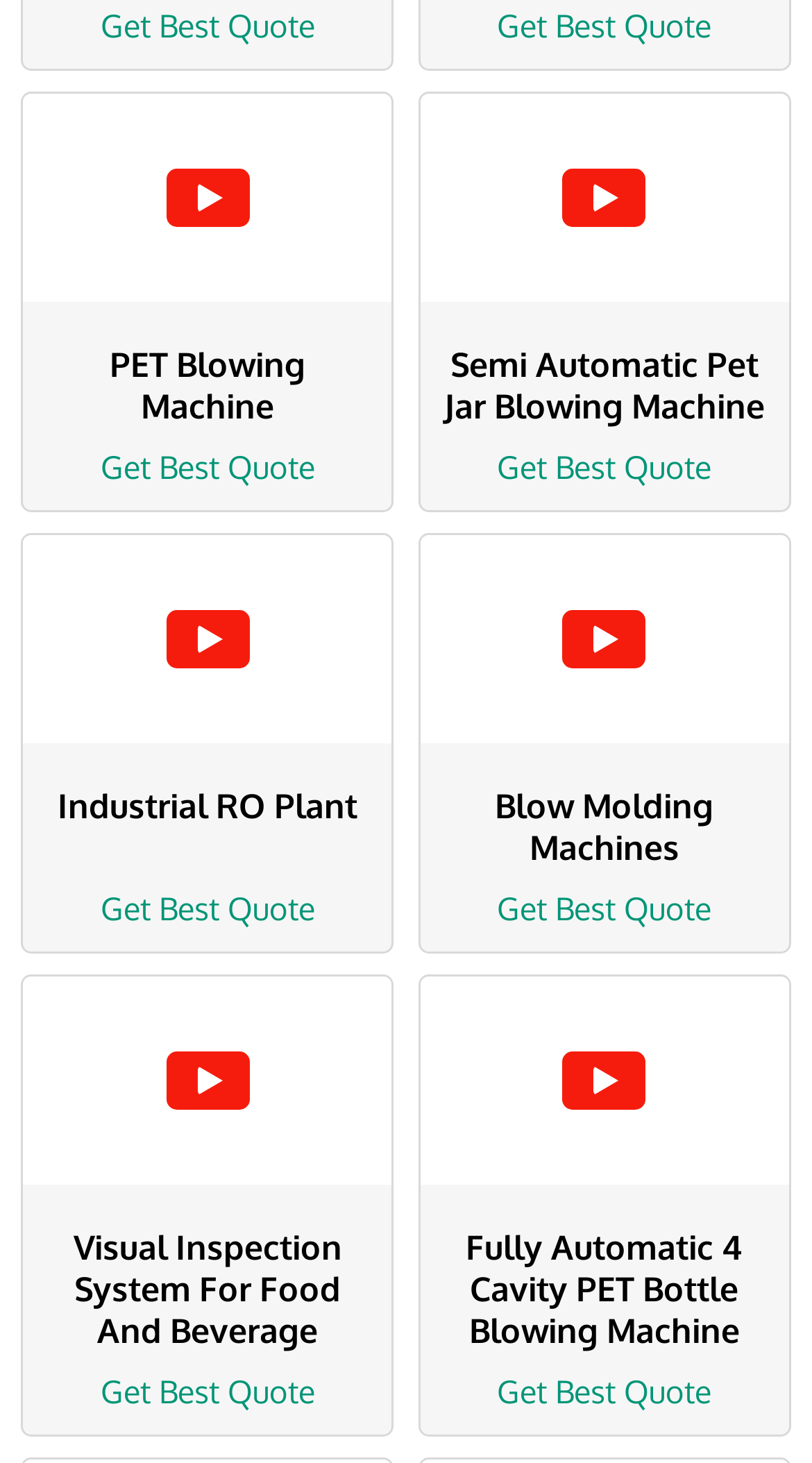Provide the bounding box for the UI element matching this description: "parent_node: Blow Molding Machines".

[0.517, 0.366, 0.972, 0.508]